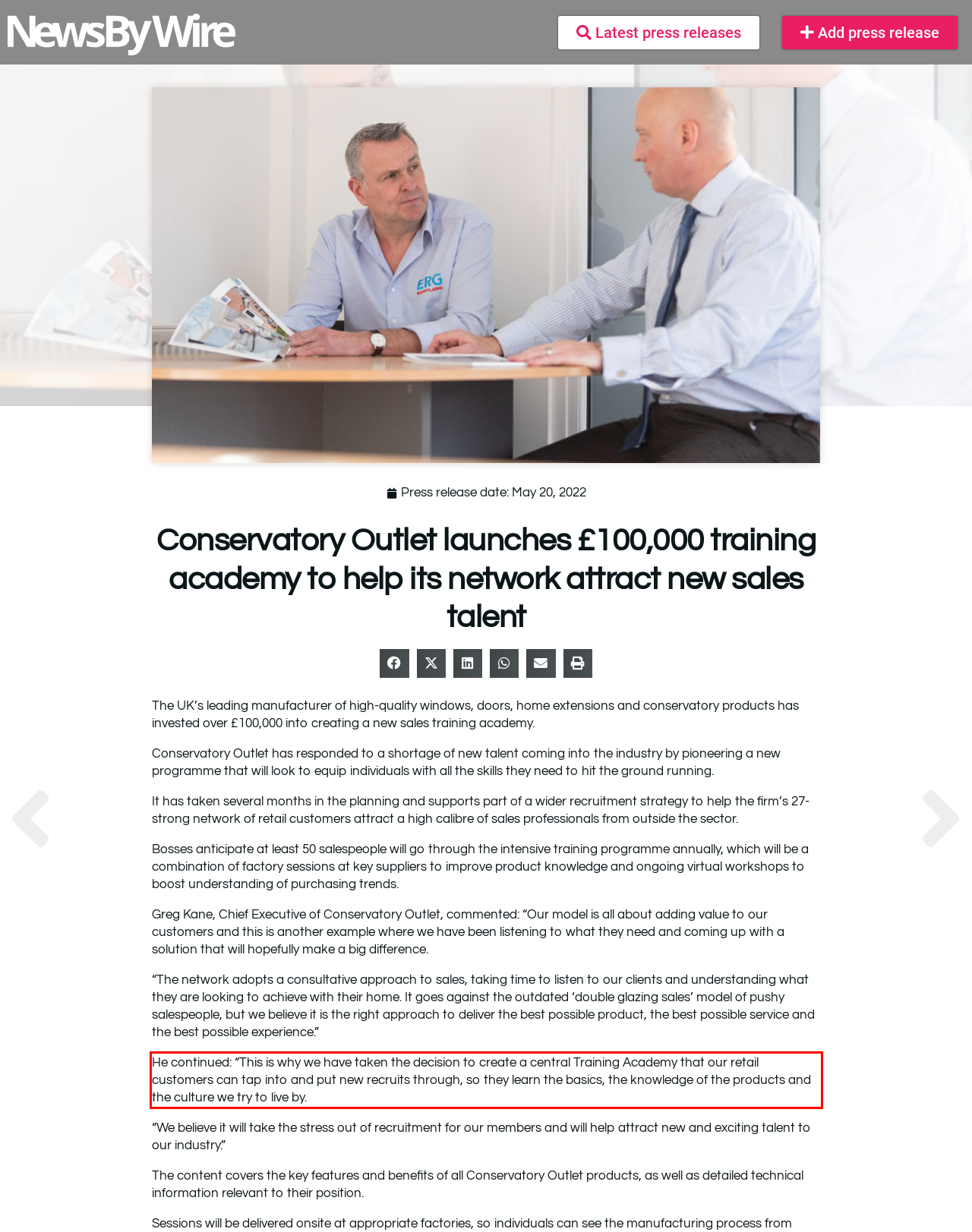You have a screenshot of a webpage with a red bounding box. Identify and extract the text content located inside the red bounding box.

He continued: “This is why we have taken the decision to create a central Training Academy that our retail customers can tap into and put new recruits through, so they learn the basics, the knowledge of the products and the culture we try to live by.